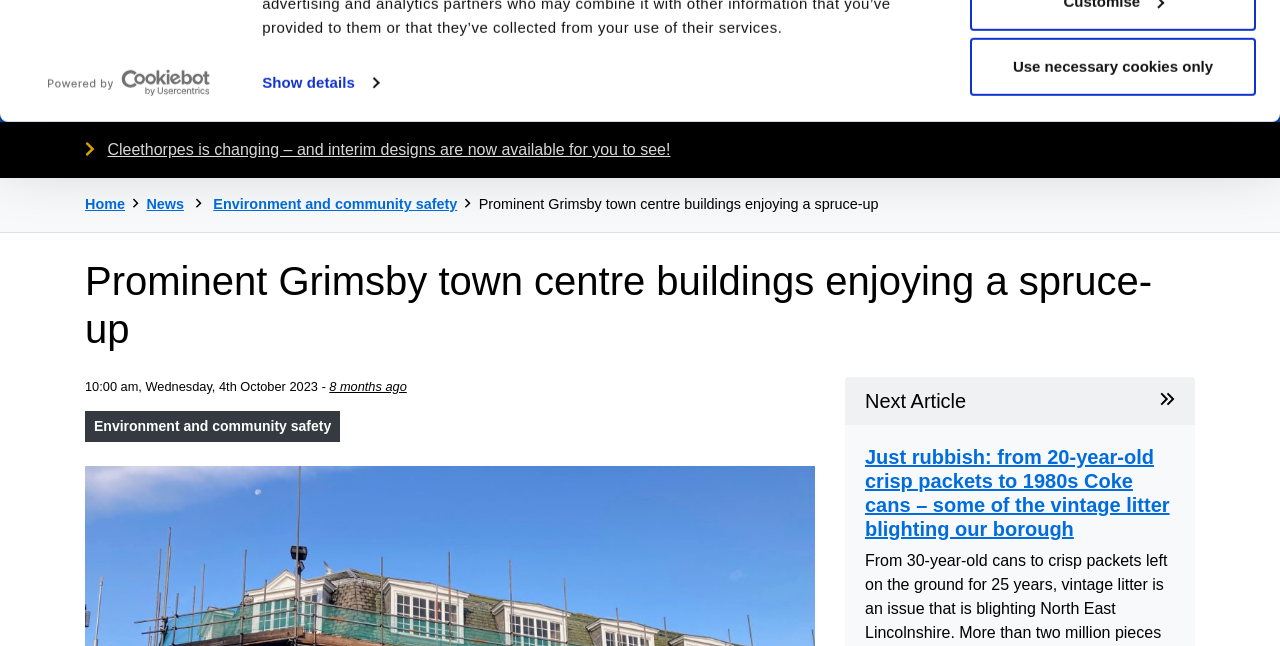Can you show the bounding box coordinates of the region to click on to complete the task described in the instruction: "Search for something on the website"?

[0.66, 0.118, 0.934, 0.176]